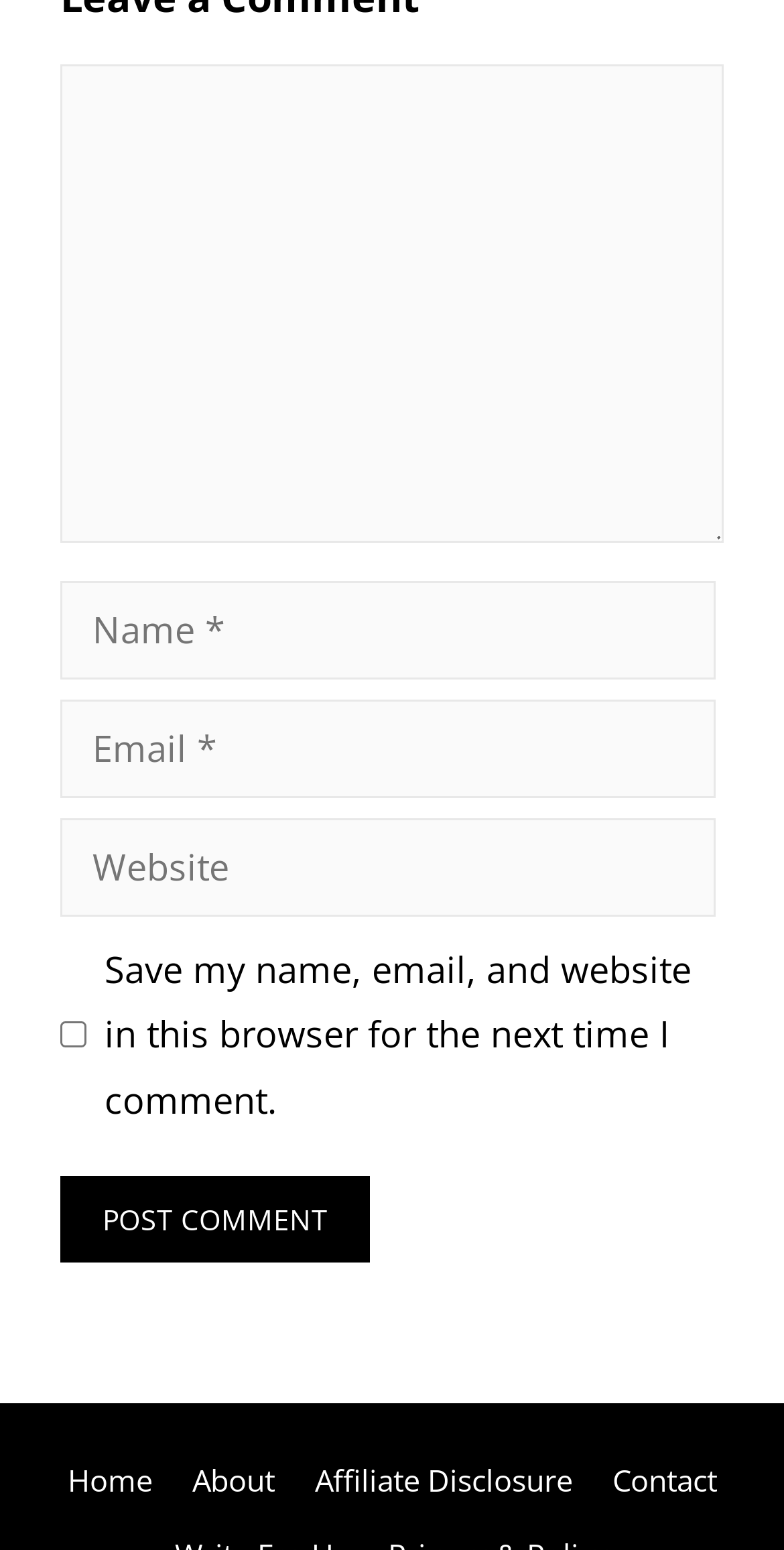Respond with a single word or phrase to the following question: What is the purpose of the checkbox?

Save comment info